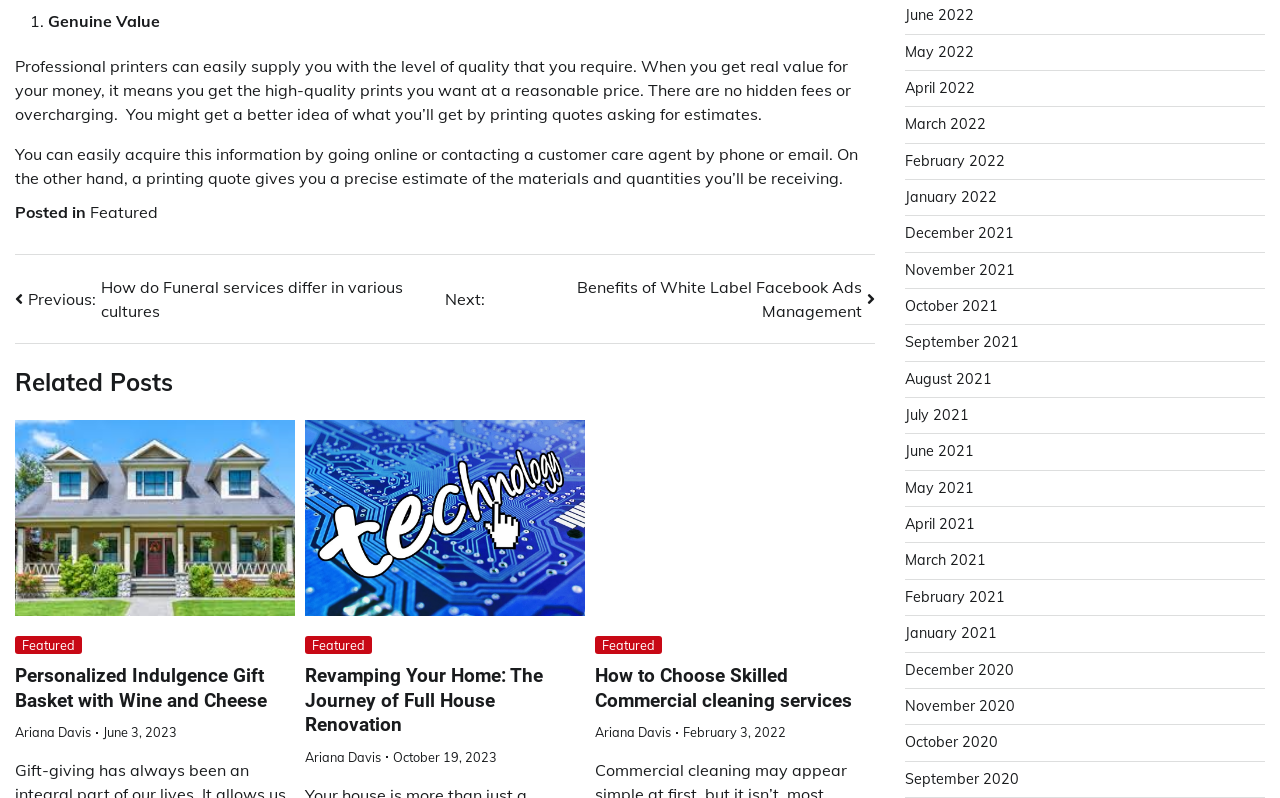Can you specify the bounding box coordinates for the region that should be clicked to fulfill this instruction: "View the 'Related Posts'".

[0.012, 0.456, 0.684, 0.501]